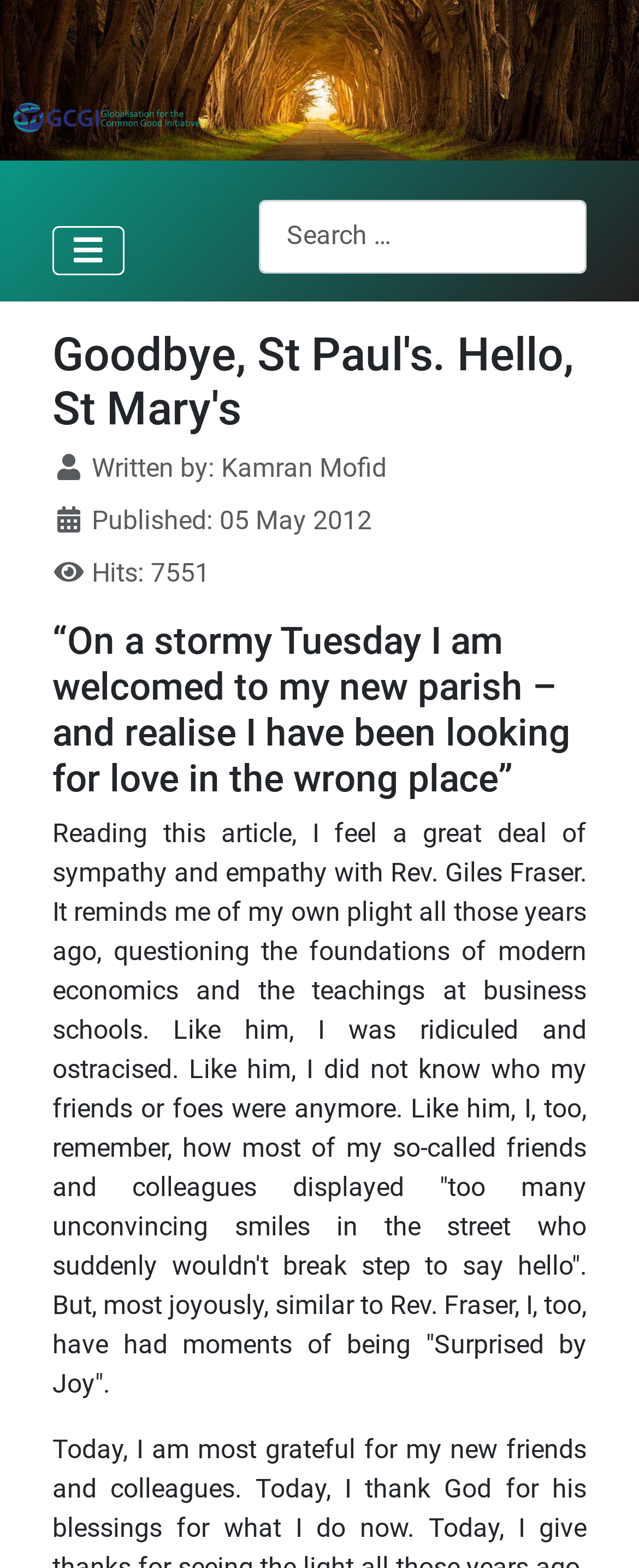Analyze and describe the webpage in a detailed narrative.

The webpage appears to be an article or blog post with a title "Goodbye, St Paul's. Hello, St Mary's". At the top of the page, there is a logo image, followed by a navigation menu and a search bar. The search bar has a label "Search" and a combobox to input search queries.

Below the search bar, there is a heading with the same title as the webpage, "Goodbye, St Paul's. Hello, St Mary's". This is followed by a description list that provides information about the article, including the author's name, "Kamran Mofid", and the publication date, "05 May 2012". The description list also includes the number of hits, "7551".

The main content of the article is divided into two sections. The first section has a heading that quotes a phrase, "“On a stormy Tuesday I am welcomed to my new parish – and realise I have been looking for love in the wrong place”". The second section is a block of text that appears to be a personal reflection or commentary on the quoted phrase. The text is written in a conversational tone and shares the author's personal experiences and emotions.

Overall, the webpage has a simple and clean layout, with a focus on presenting the article's content in a clear and readable manner.